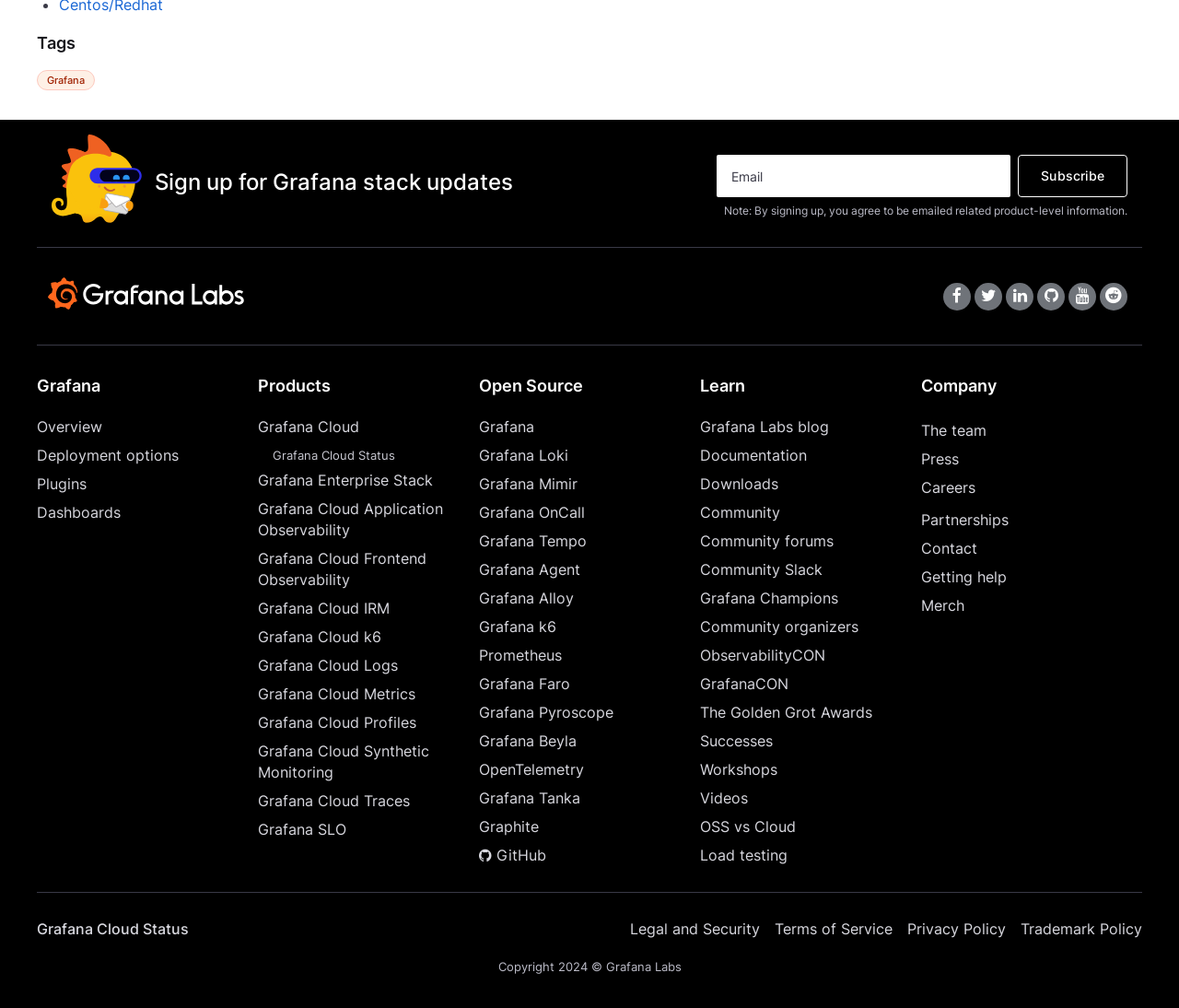Identify the coordinates of the bounding box for the element that must be clicked to accomplish the instruction: "Explore Grafana Cloud".

[0.219, 0.413, 0.406, 0.434]